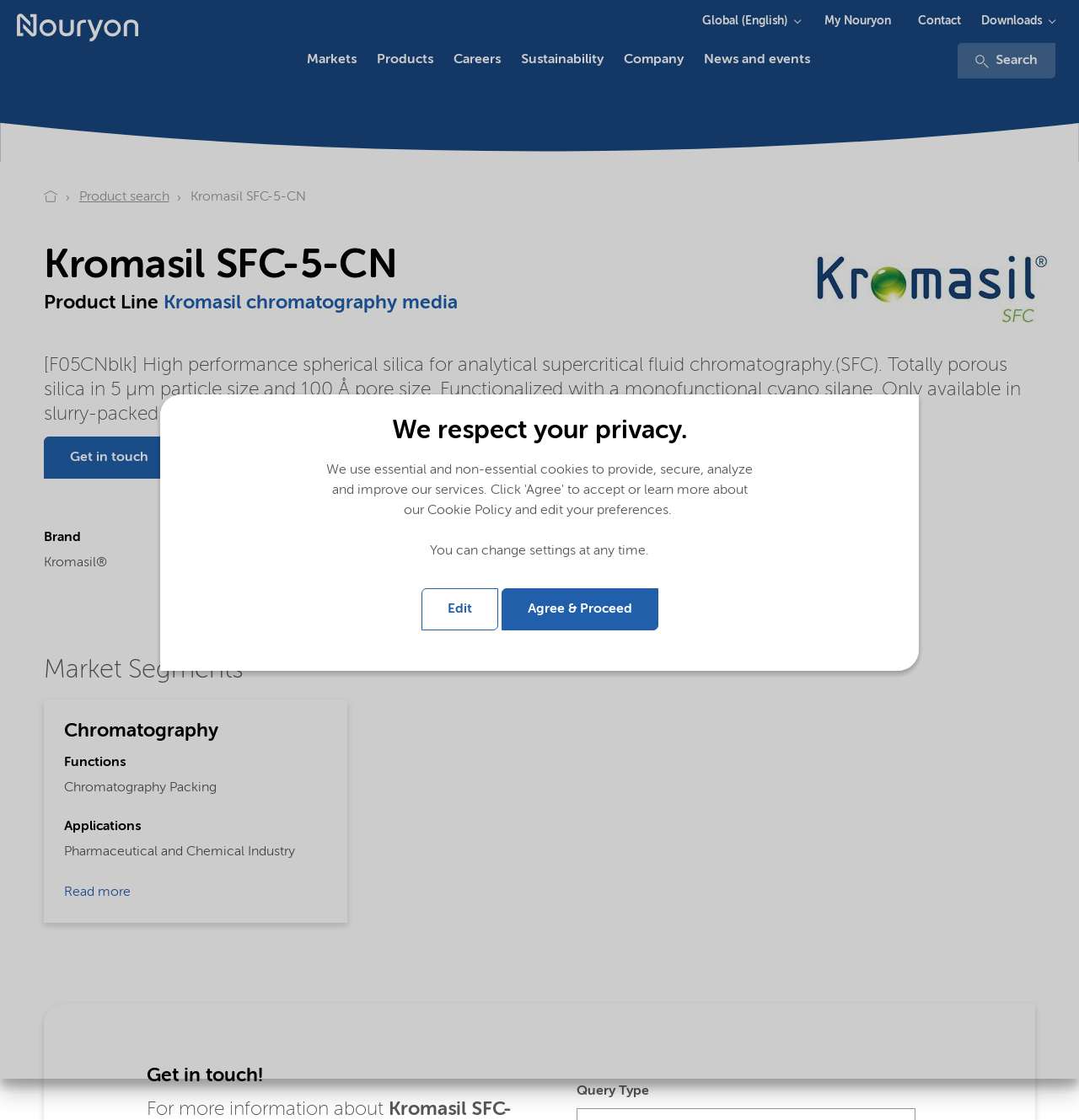What is the market segment of the product?
Provide a detailed and well-explained answer to the question.

The market segment of the product is mentioned in the heading 'Chromatography' under the heading 'Market Segments'.